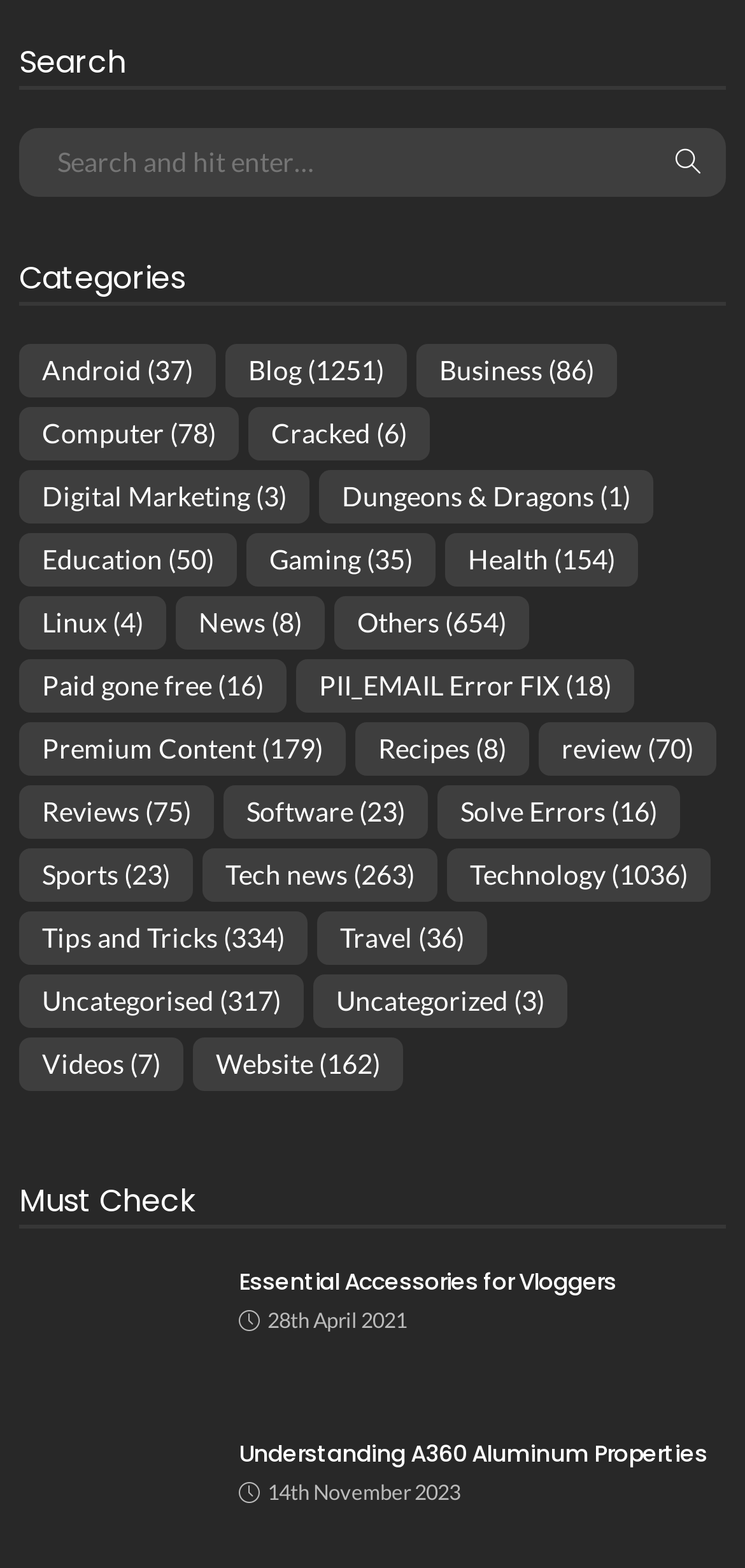Please give a one-word or short phrase response to the following question: 
What is the category with the most items?

Technology